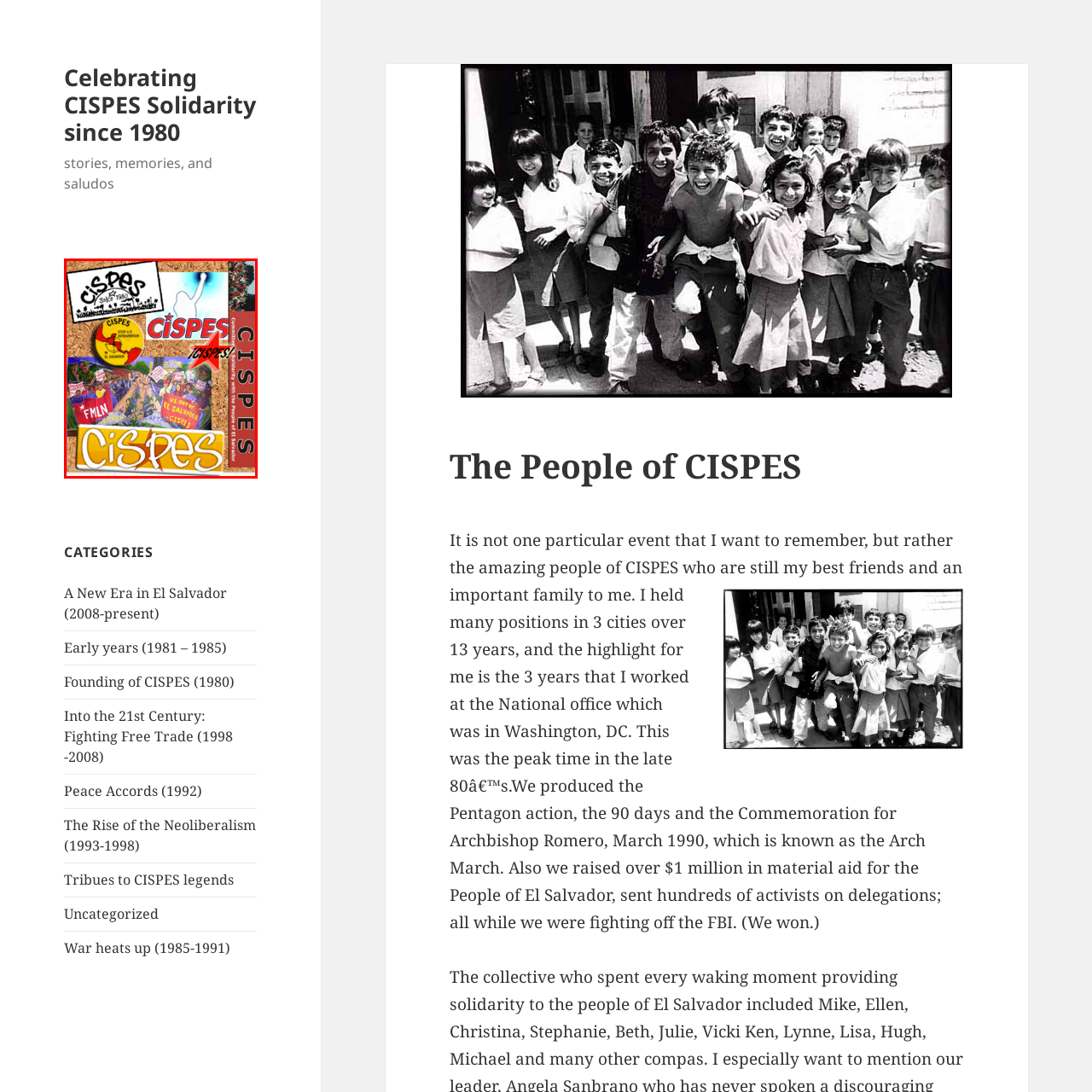Inspect the image outlined in red and answer succinctly: What is the dominant color of the CISPES logo?

Yellow and red